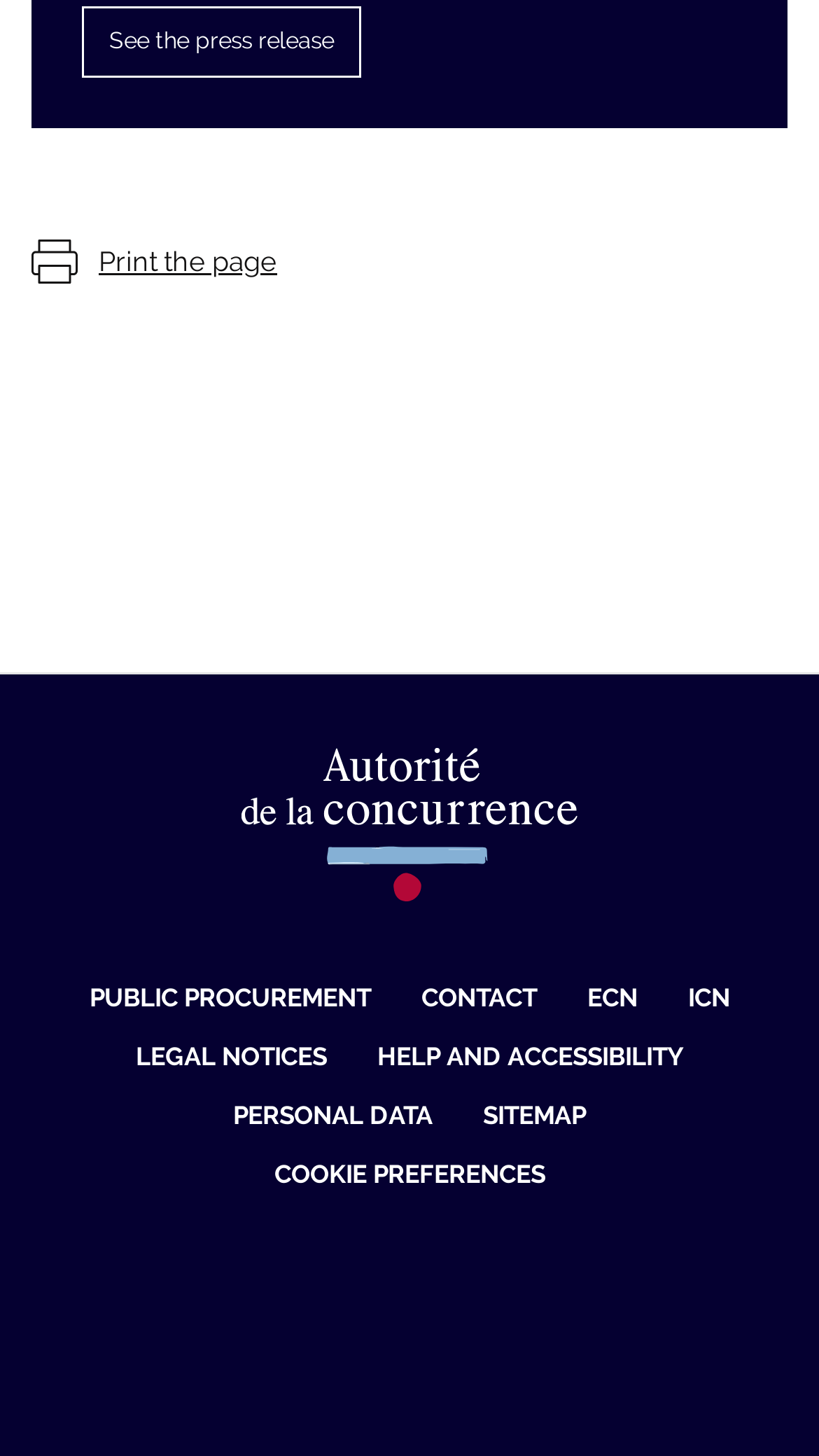Determine the bounding box for the HTML element described here: "Print the page". The coordinates should be given as [left, top, right, bottom] with each number being a float between 0 and 1.

[0.038, 0.088, 0.962, 0.2]